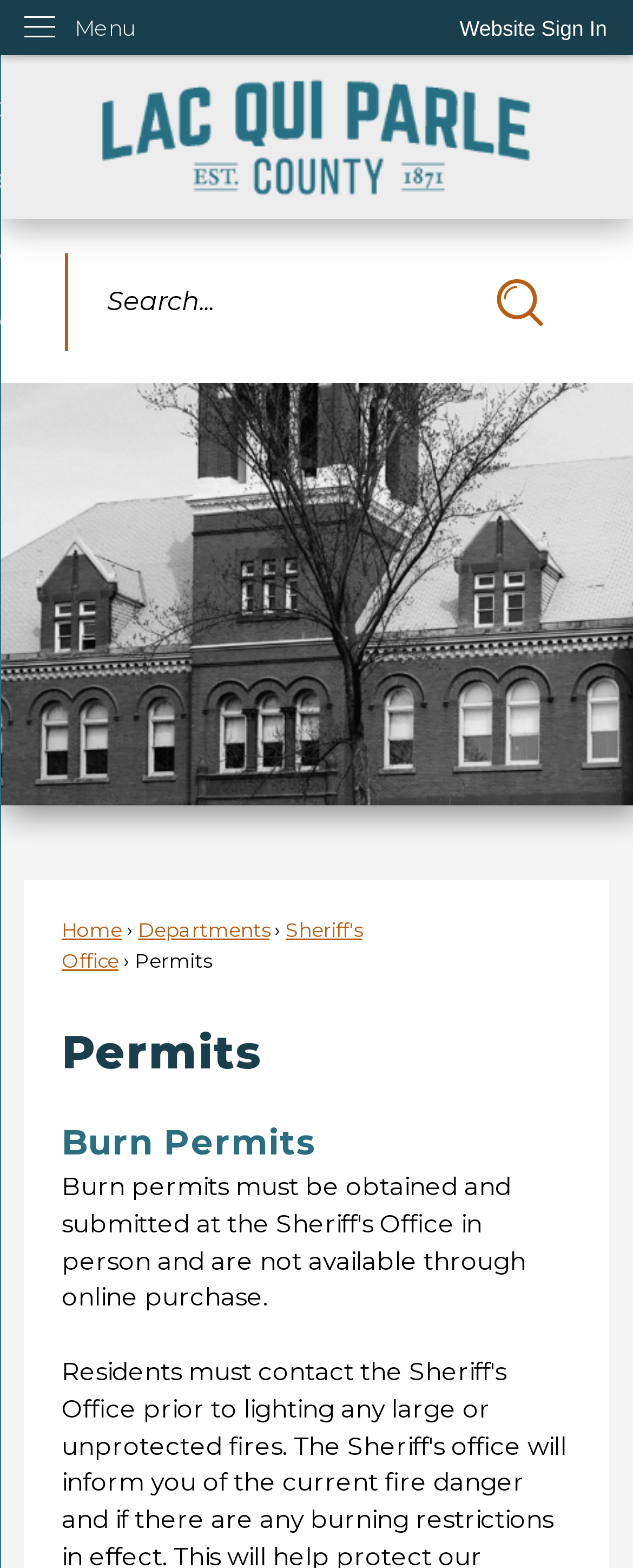Based on what you see in the screenshot, provide a thorough answer to this question: What is the name of the county?

I found the name of the county by looking at the link 'Lac Qui Parle Home Page' which suggests that the webpage is related to Lac qui Parle County.